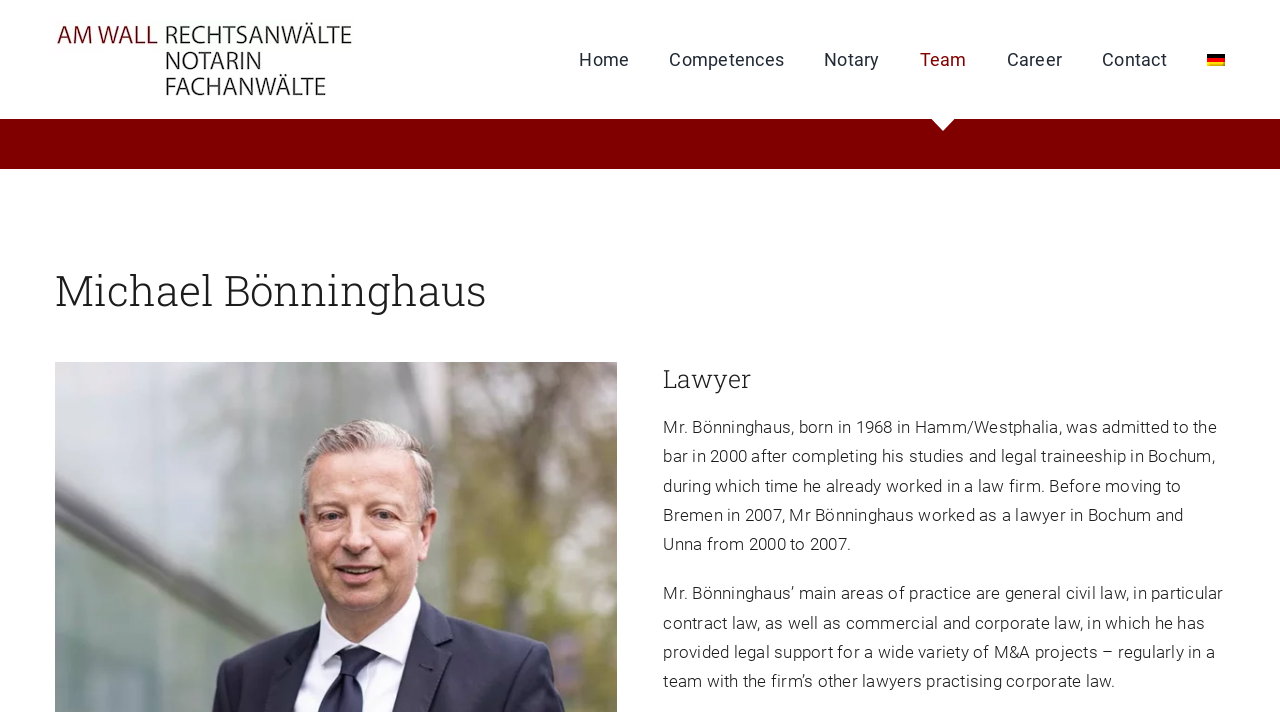Construct a comprehensive caption that outlines the webpage's structure and content.

The webpage is about Michael Bönninghaus, a lawyer. At the top left corner, there is a logo of "Rechtsanwälte & Notariat AM WALL Bremen" which is also a link. Below the logo, there is a main menu navigation bar that spans across the top of the page, containing links to "Home", "Competences", "Notary", "Team", "Career", "Contact", and "German". The "Team" link has a popup menu, and the "German" link has a small flag icon next to it.

Below the navigation bar, there is a page title bar that spans across the entire width of the page. Within this bar, there are two headings: "Michael Bönninghaus" and "Lawyer". Below the headings, there are two paragraphs of text that describe Michael Bönninghaus' background and areas of practice as a lawyer. The text is divided into two sections, with the first section describing his education and work experience, and the second section outlining his main areas of practice.